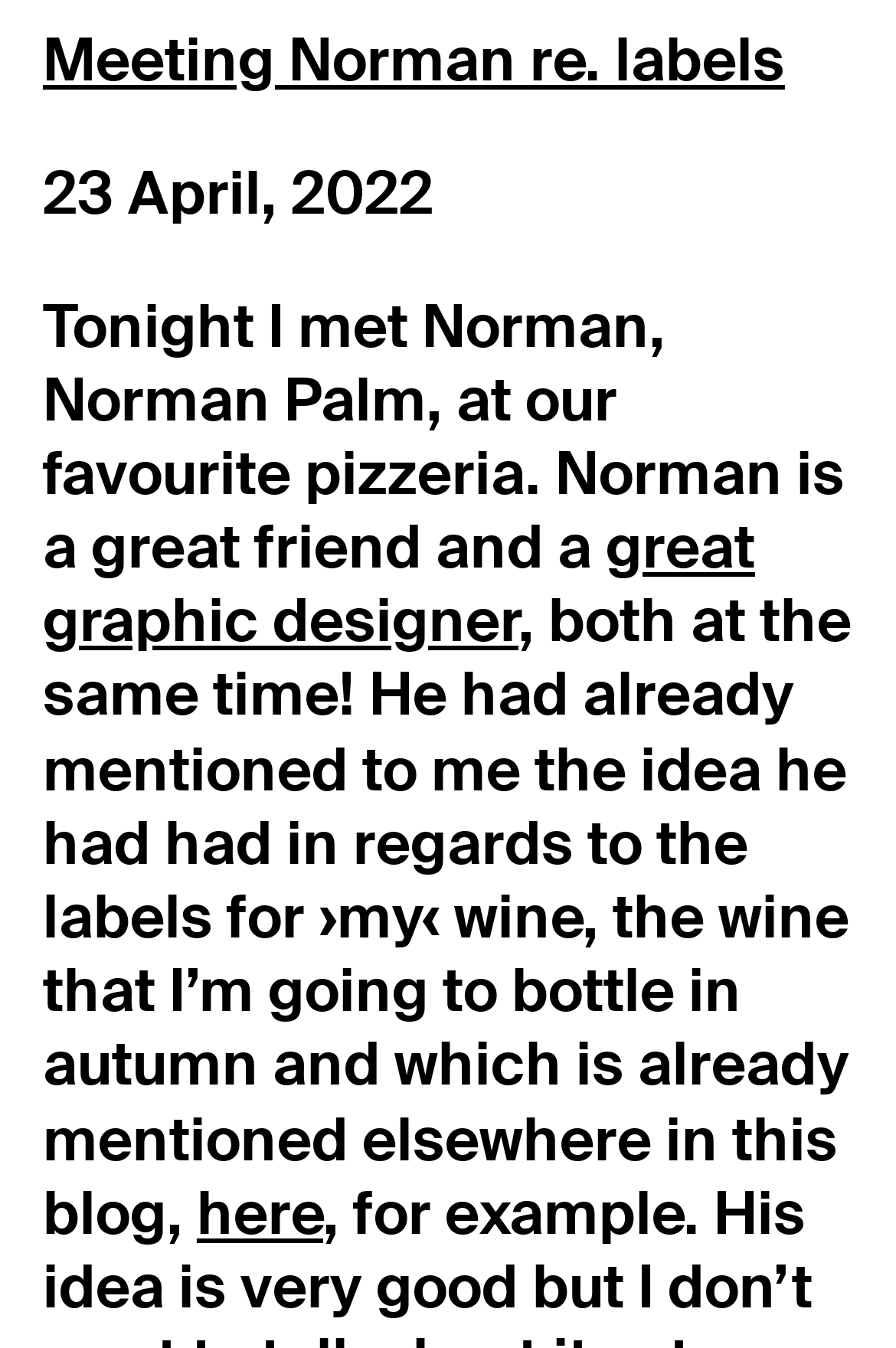What is the date of the meeting?
Using the details from the image, give an elaborate explanation to answer the question.

I found the date of the meeting by looking at the StaticText element with the text '23 April, 2022' which is located at the top of the webpage, below the heading.